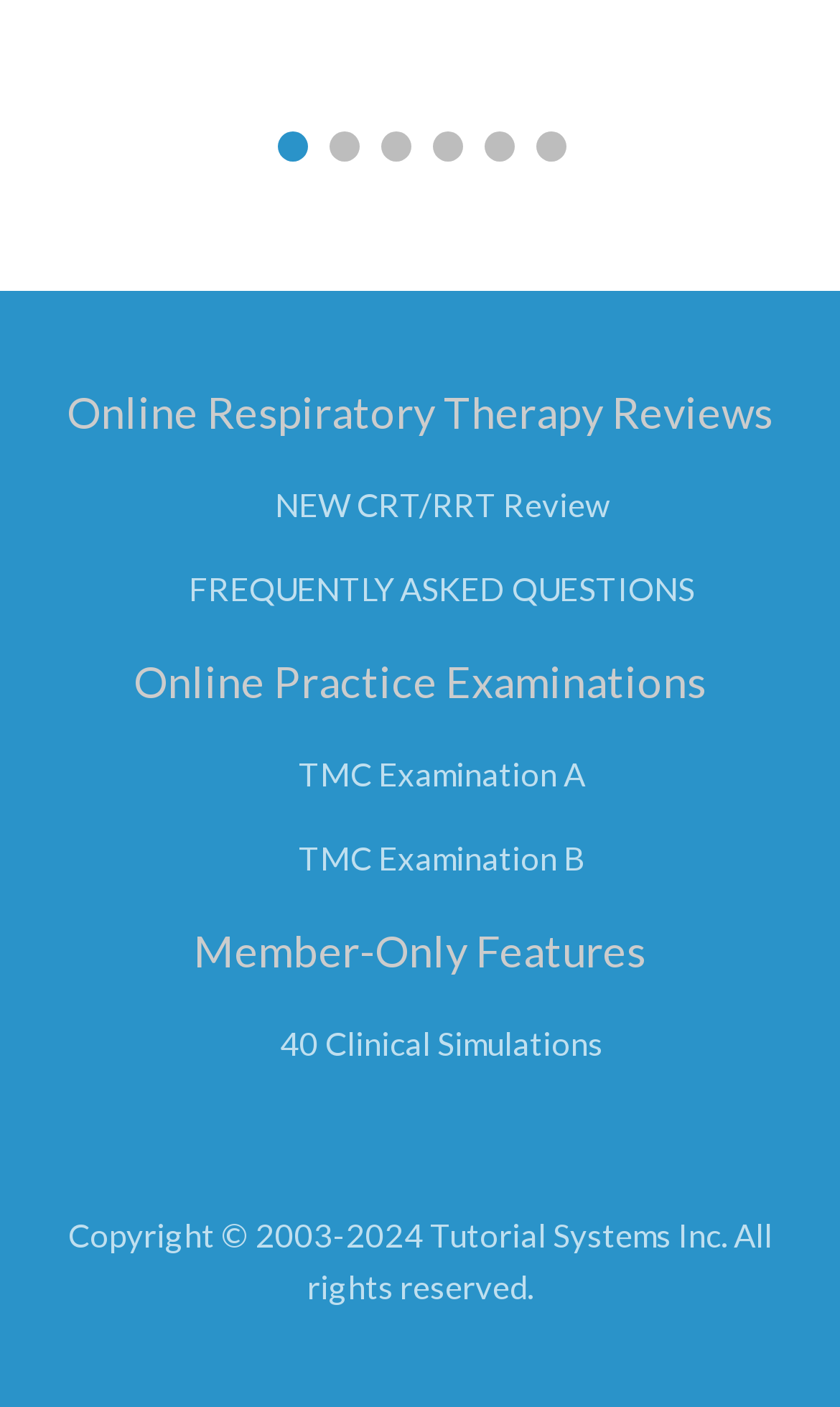Respond to the question below with a single word or phrase:
How many clinical simulations are available on this website?

40